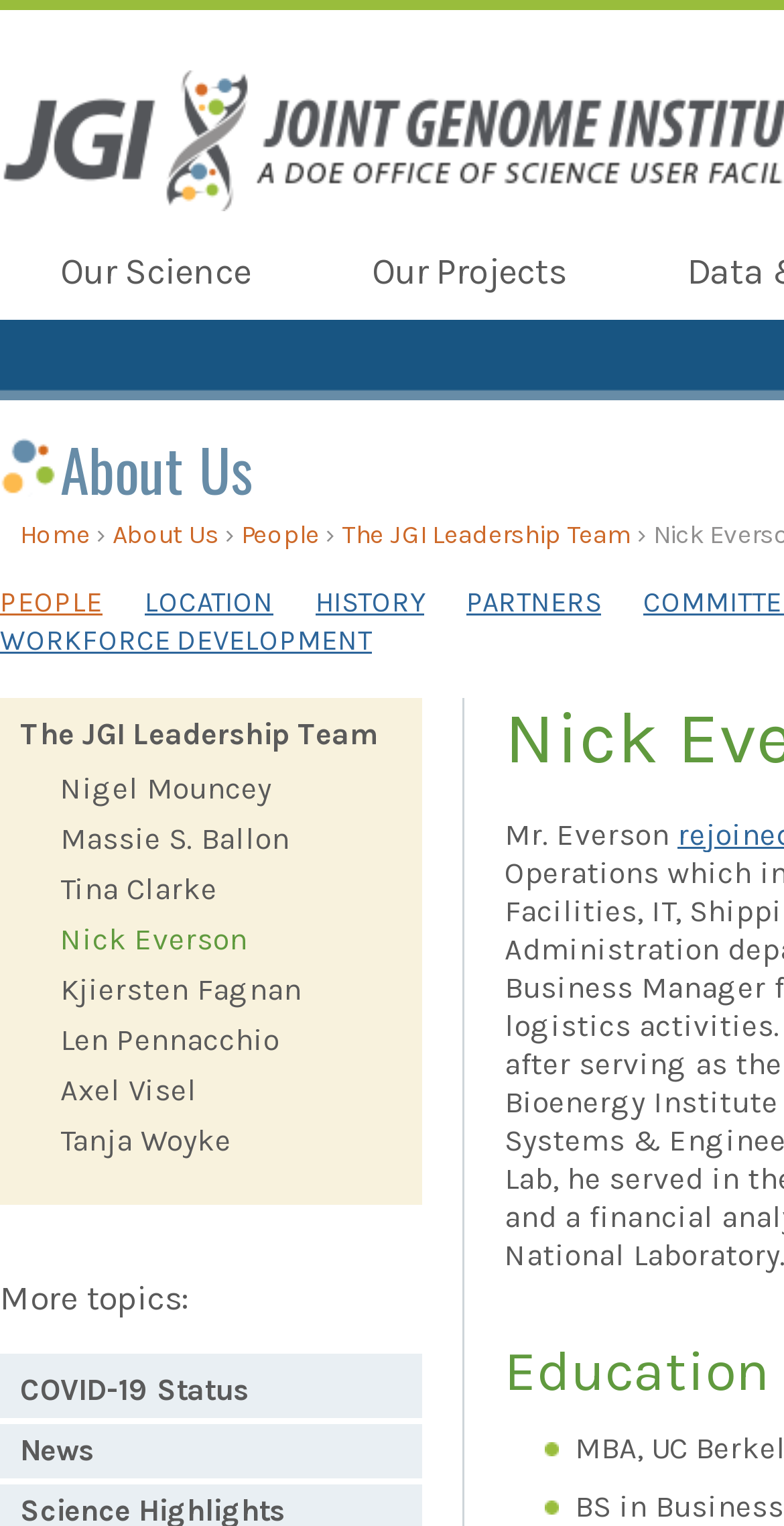Could you indicate the bounding box coordinates of the region to click in order to complete this instruction: "go to Our Science page".

[0.0, 0.163, 0.397, 0.199]